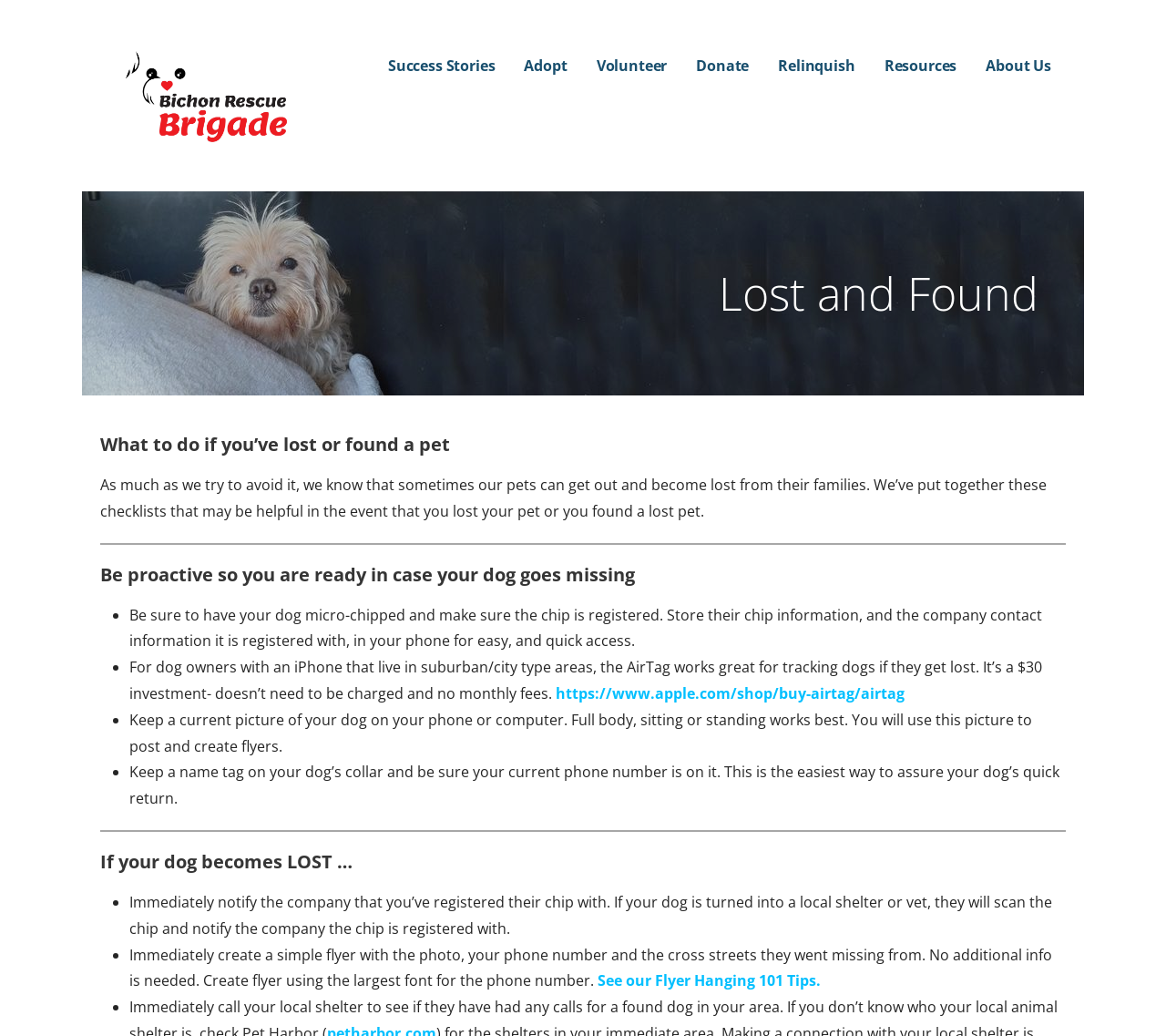Please give a short response to the question using one word or a phrase:
What should you do immediately if your dog becomes lost?

Notify the chip company